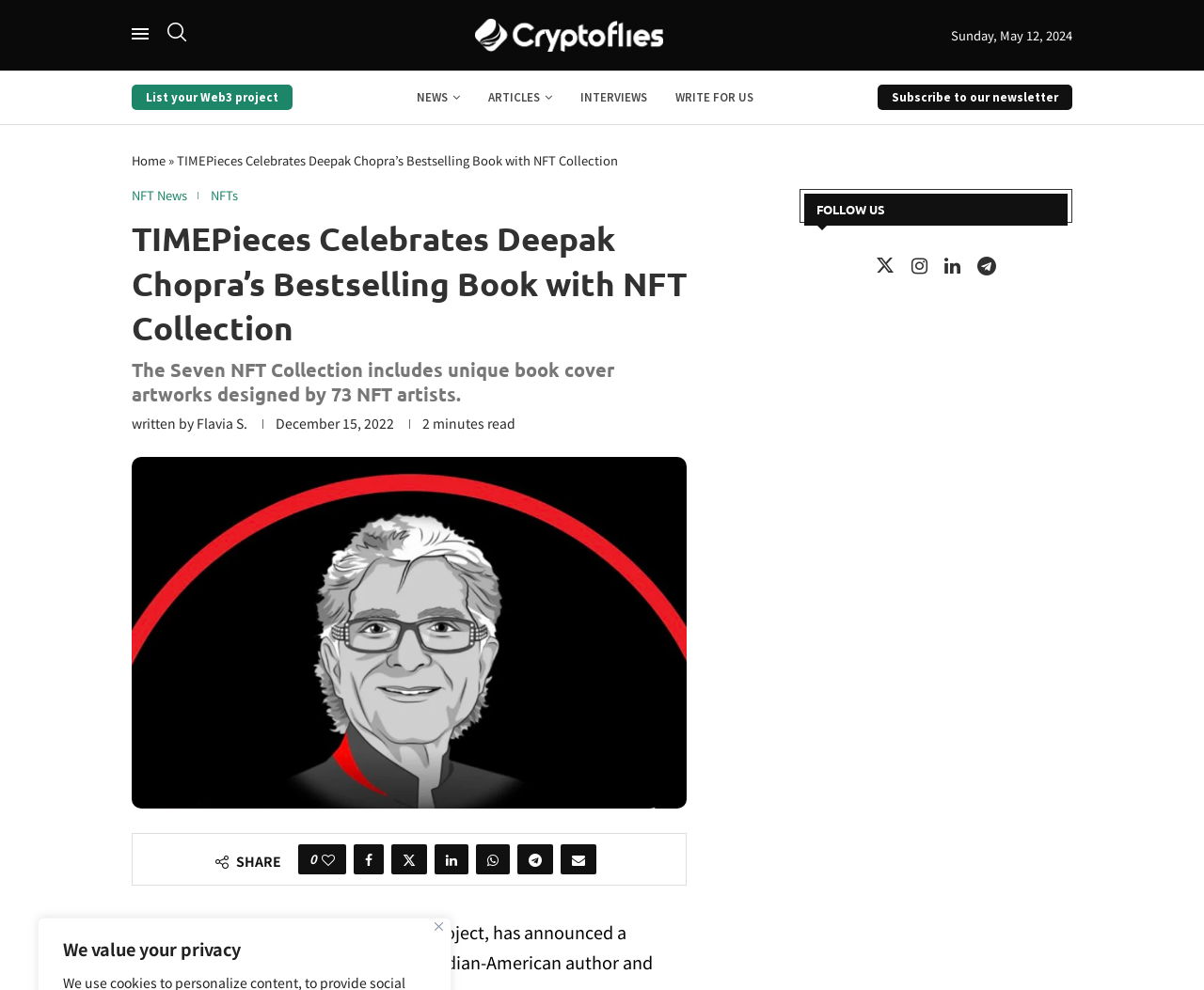Summarize the webpage with intricate details.

This webpage is about TIMEPieces celebrating Deepak Chopra's bestselling book with an NFT collection. At the top right corner, there is a "Close" button and a heading that says "We value your privacy". Below that, there are several links, including "Open Menu", "Search", and "Cryptoflies News", which is also accompanied by an image. The current date, "Sunday, May 12, 2024", is displayed on the top right side.

The main content of the webpage is divided into two sections. On the left side, there are several links, including "List your Web3 project", "NEWS", "ARTICLES", "INTERVIEWS", and "WRITE FOR US". Below these links, there is a heading that says "TIMEPieces Celebrates Deepak Chopra’s Bestselling Book with NFT Collection", followed by a subheading that describes the NFT collection. The author of the article, "Flavia S.", is mentioned, along with the date "December 15, 2022", and the estimated reading time, "2 minutes read".

On the right side, there is a large image related to Deepak Chopra's NFT collection. Below the image, there are several social media links, including "Like this post", "Share on Facebook", "Share on Twitter", and others. At the bottom of the webpage, there is a section that says "TIMEPieces," followed by a link to "TIME". On the right side of the bottom section, there is a "FOLLOW US" heading, accompanied by links to Twitter, Instagram, Linkedin, and Telegram.